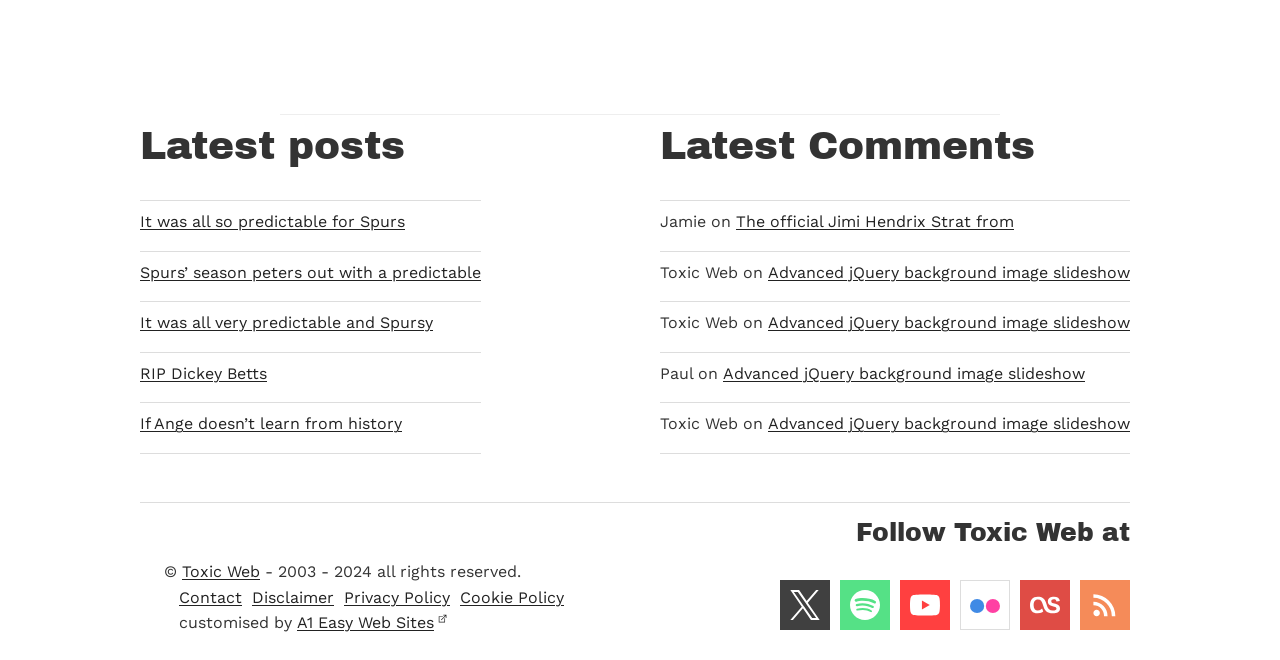Find the bounding box coordinates of the clickable area required to complete the following action: "Click on 'It was all so predictable for Spurs'".

[0.109, 0.317, 0.376, 0.355]